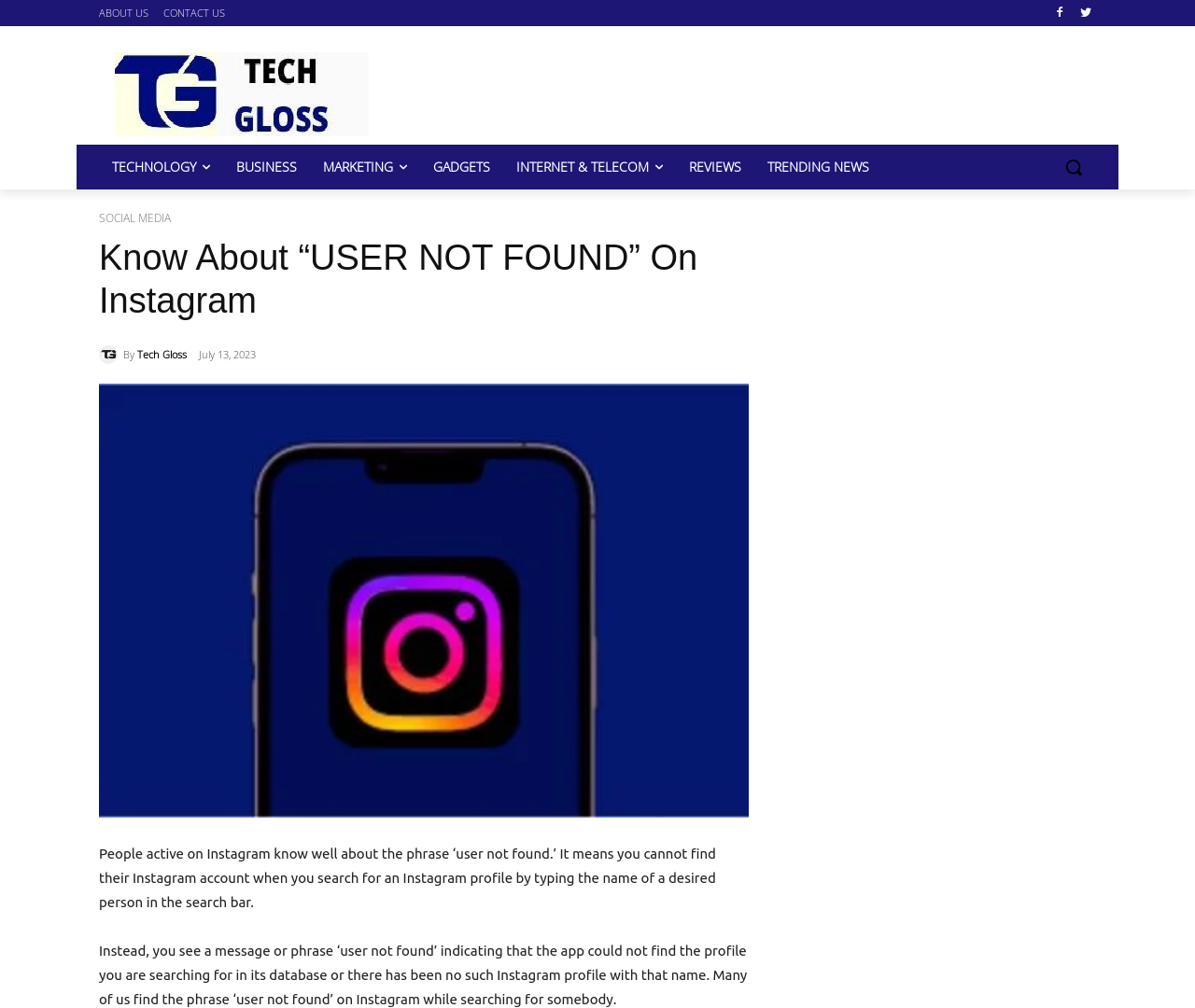Identify the bounding box for the UI element that is described as follows: "parent_node: By title="Tech Gloss"".

[0.083, 0.342, 0.103, 0.361]